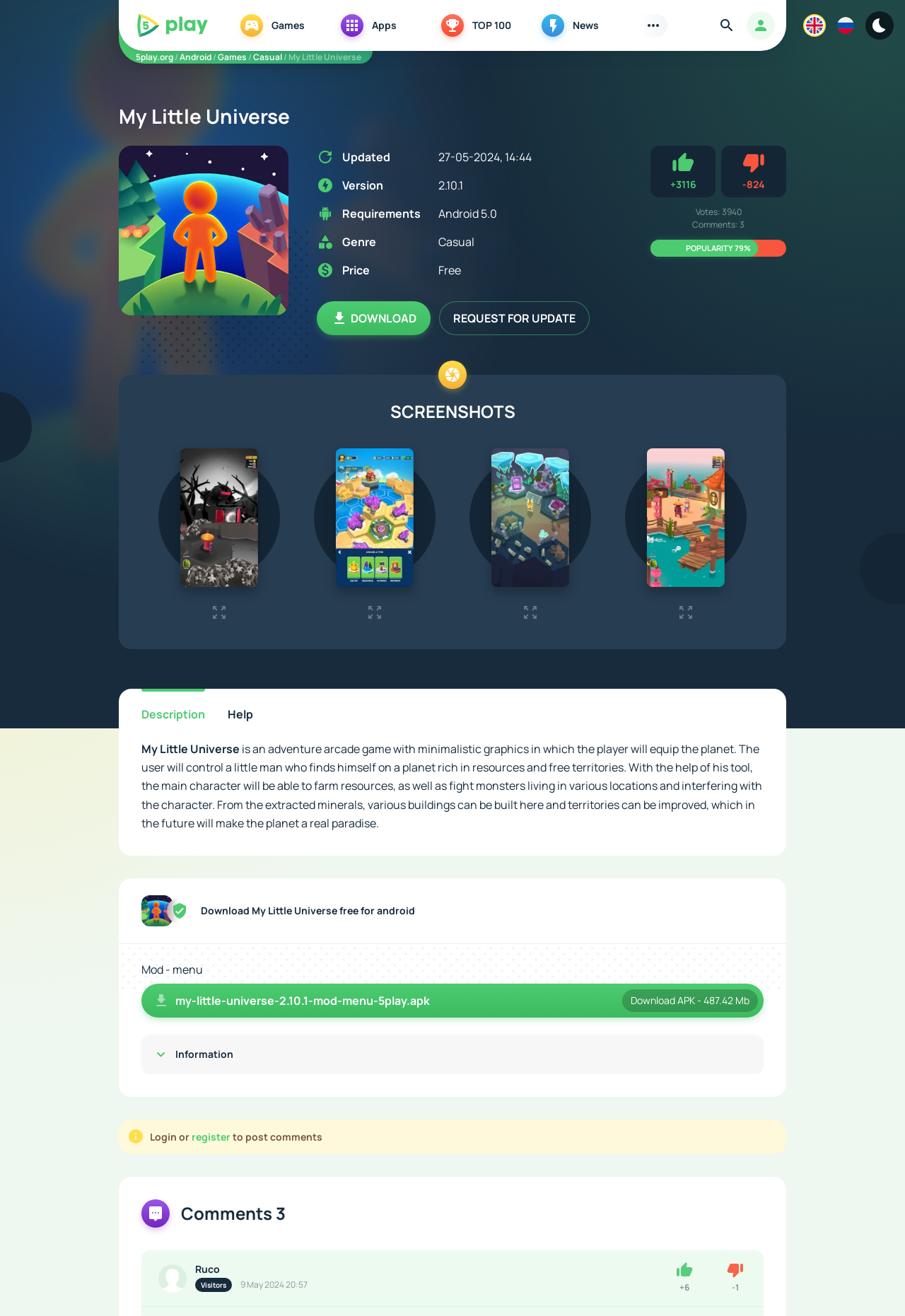What is the version of the game?
Answer with a single word or phrase by referring to the visual content.

2.10.1